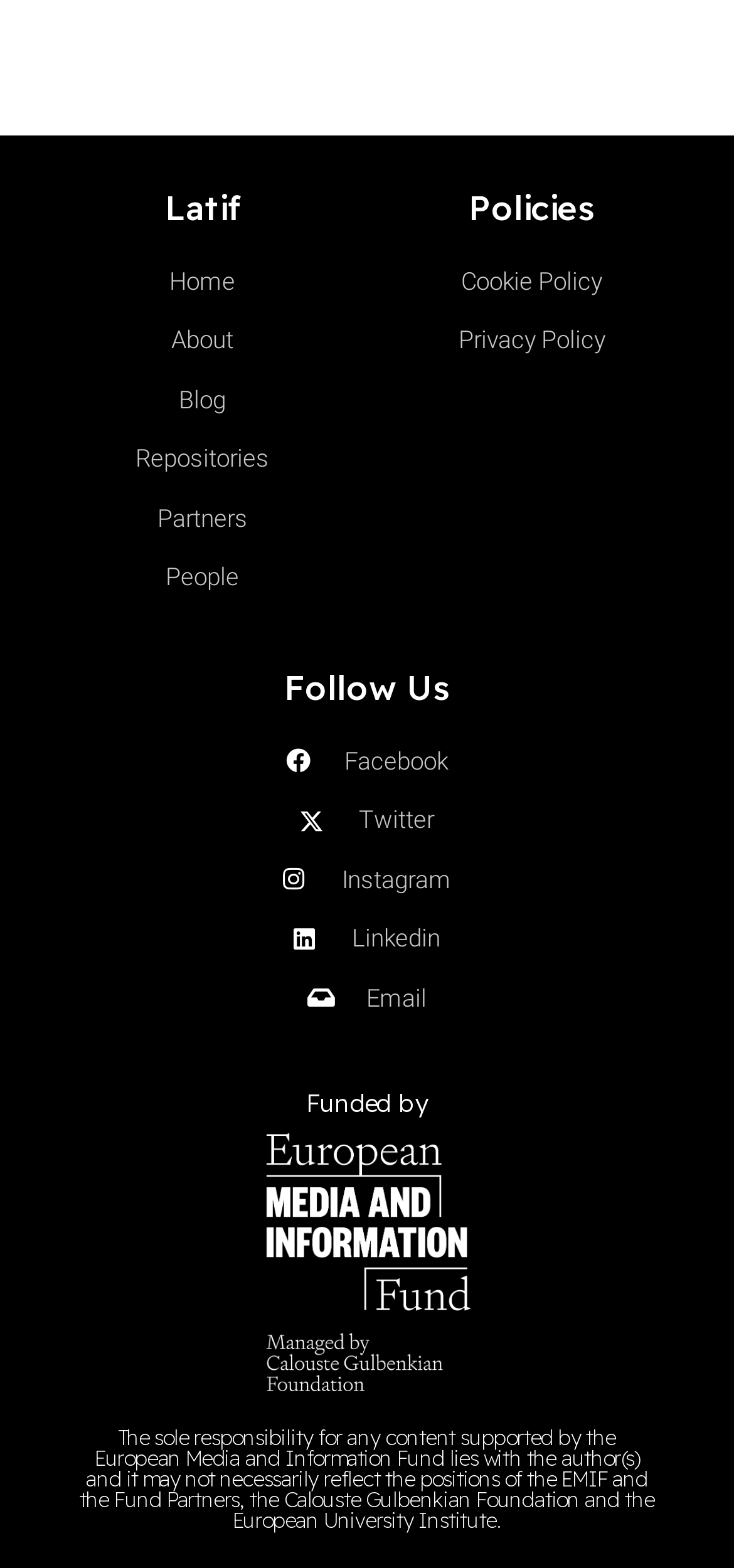Specify the bounding box coordinates for the region that must be clicked to perform the given instruction: "read about policies".

[0.526, 0.122, 0.923, 0.144]